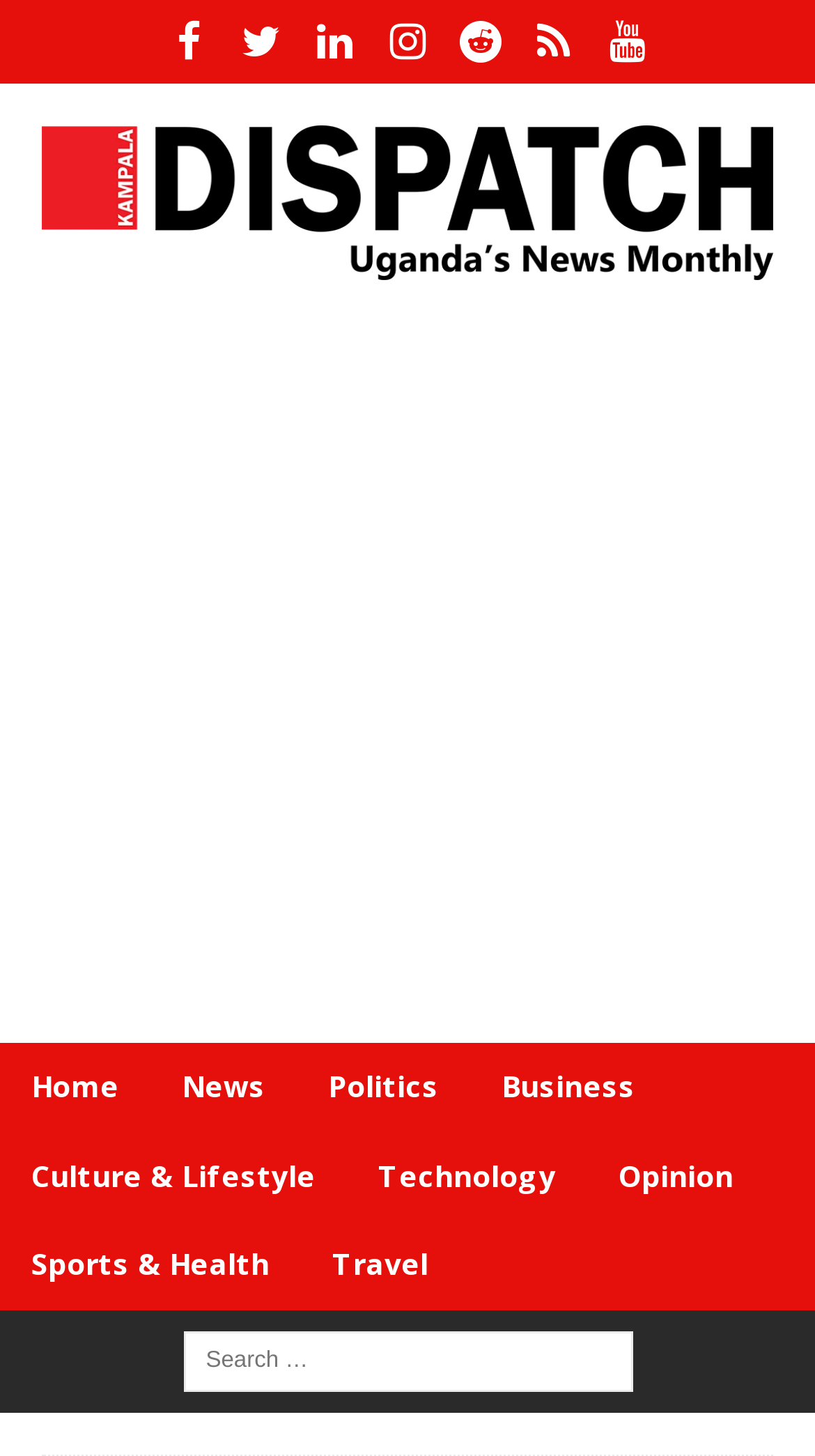Specify the bounding box coordinates of the region I need to click to perform the following instruction: "Share on Facebook". The coordinates must be four float numbers in the range of 0 to 1, i.e., [left, top, right, bottom].

[0.186, 0.0, 0.276, 0.057]